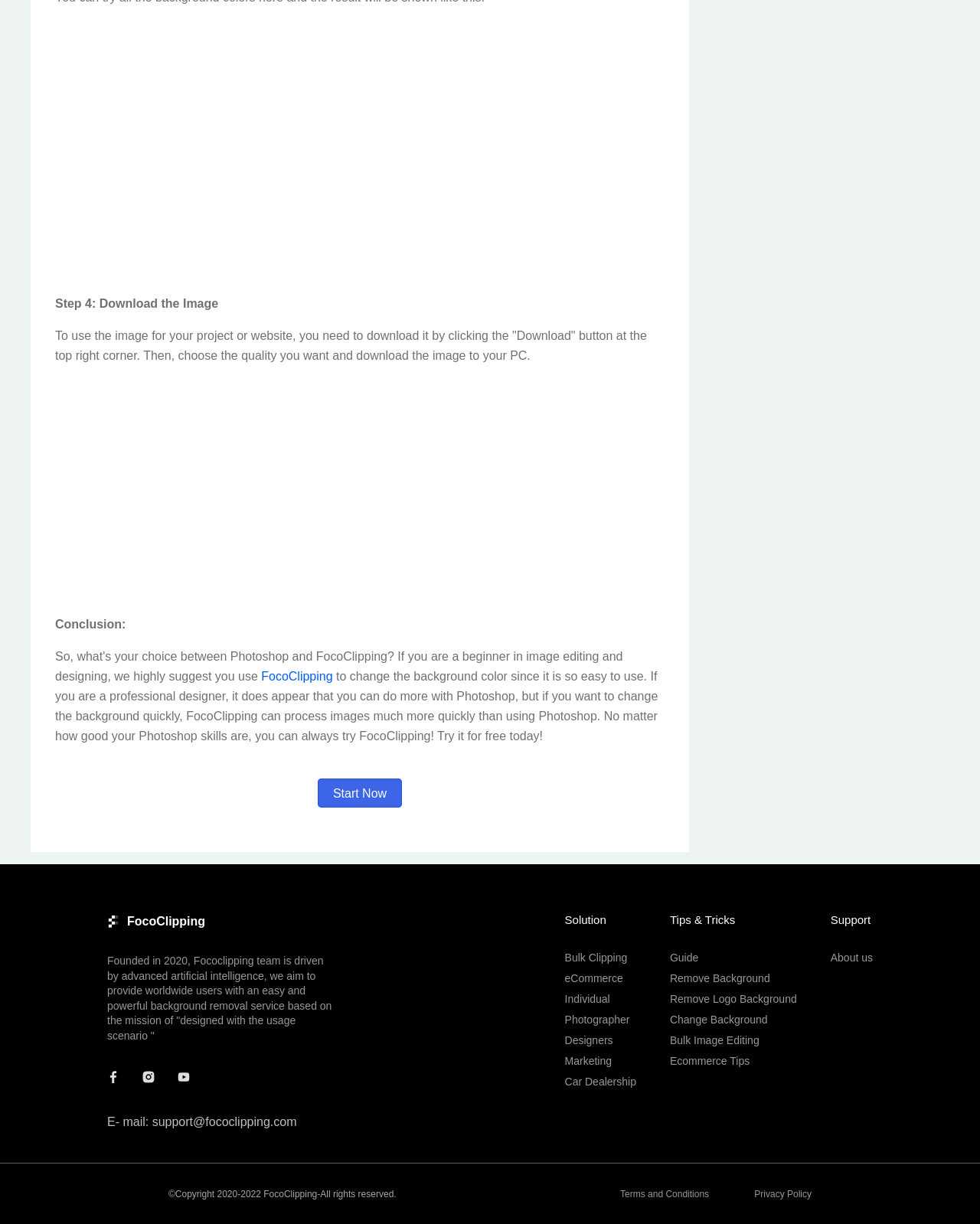Give a concise answer using one word or a phrase to the following question:
What is the difference between FocoClipping and Photoshop?

FocoClipping is faster